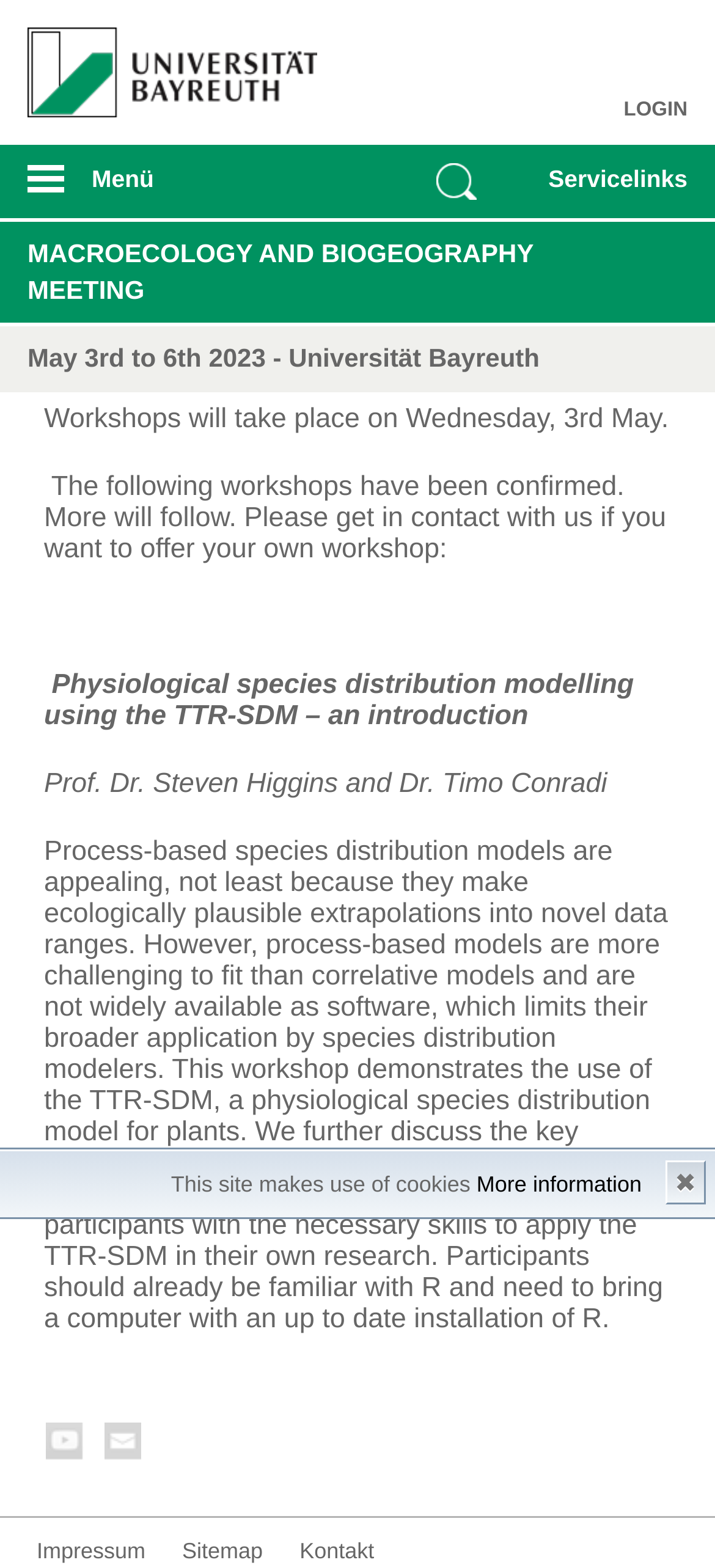Pinpoint the bounding box coordinates of the clickable element needed to complete the instruction: "Open the mobile menu". The coordinates should be provided as four float numbers between 0 and 1: [left, top, right, bottom].

[0.02, 0.104, 0.42, 0.139]